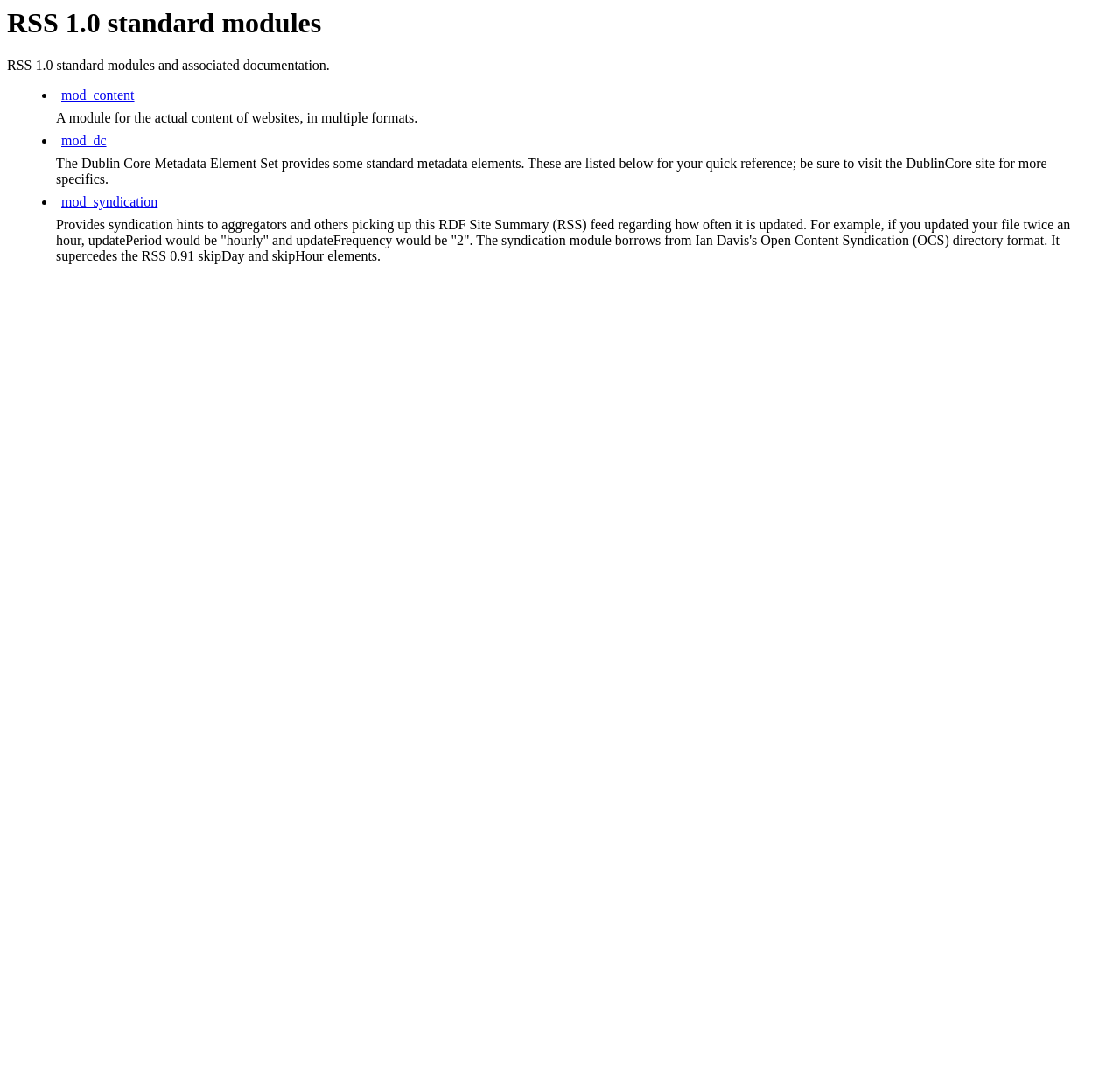How often is the file updated in the syndication module example?
Offer a detailed and full explanation in response to the question.

According to the webpage, the syndication module provides syndication hints to aggregators and others picking up this RDF Site Summary (RSS) feed regarding how often it is updated. For example, if you updated your file twice an hour, updatePeriod would be 'hourly' and updateFrequency would be '2'.